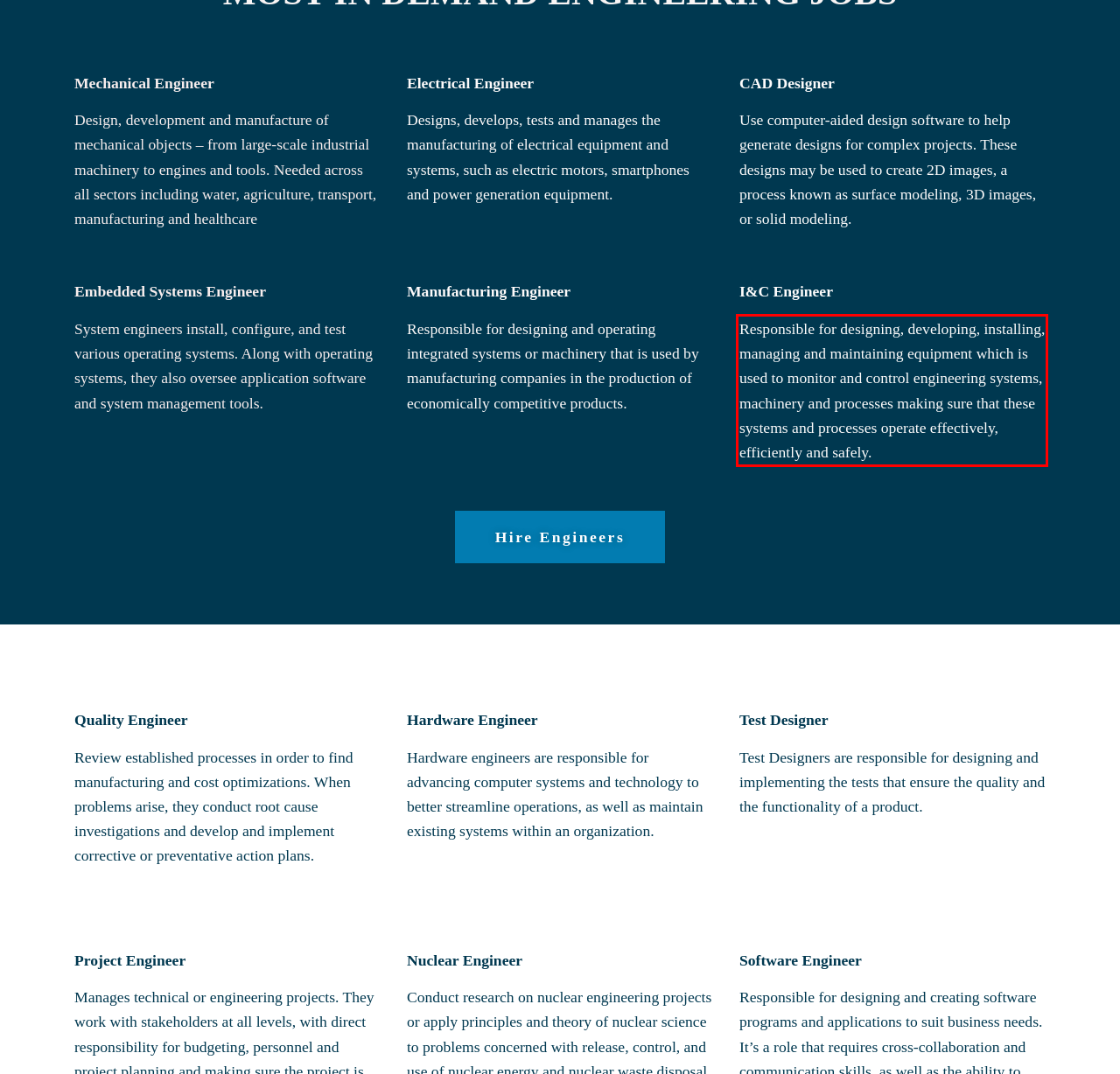You are presented with a screenshot containing a red rectangle. Extract the text found inside this red bounding box.

Responsible for designing, developing, installing, managing and maintaining equipment which is used to monitor and control engineering systems, machinery and processes making sure that these systems and processes operate effectively, efficiently and safely.